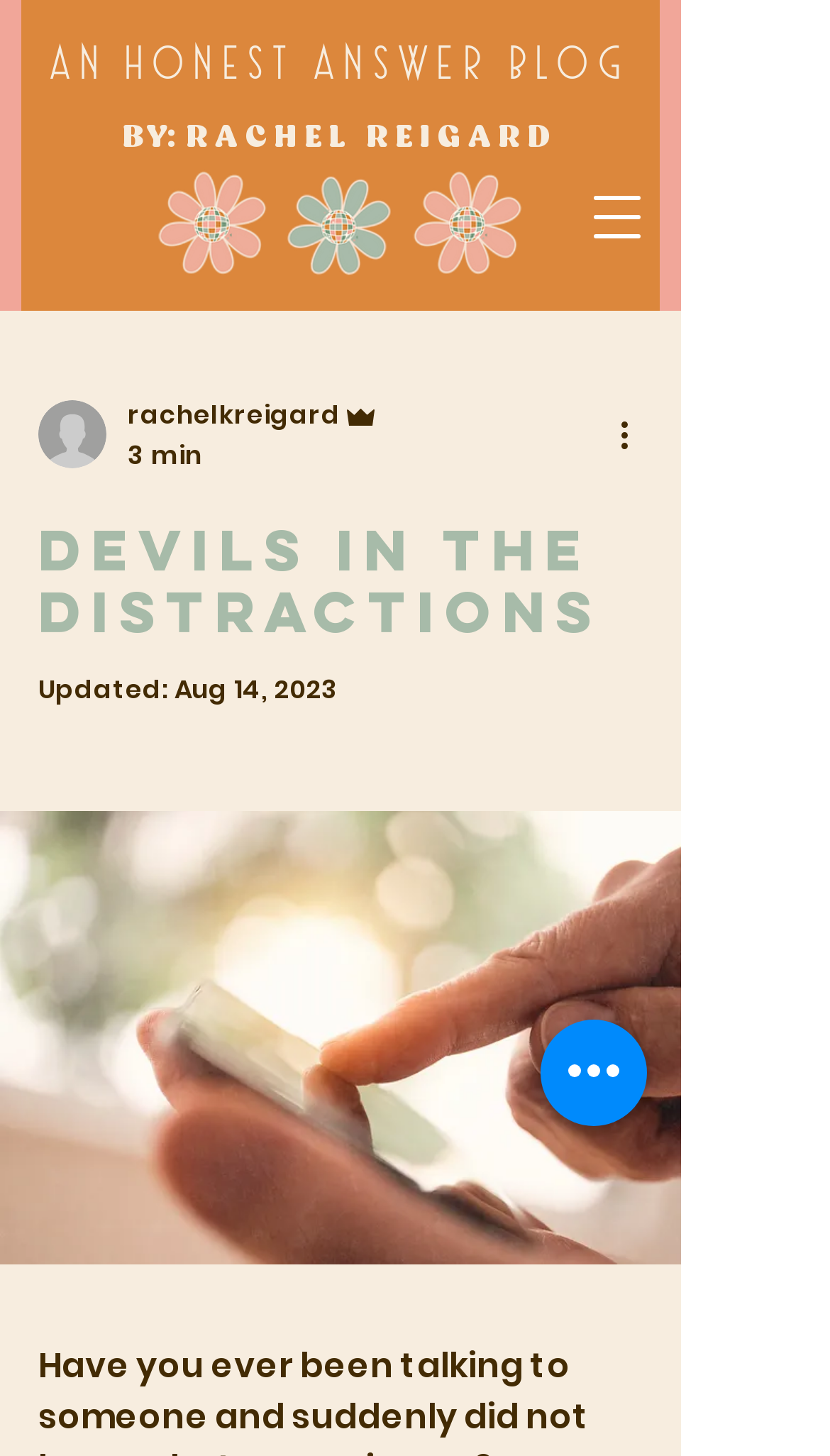What is the purpose of the button with the text 'More actions'?
Could you answer the question in a detailed manner, providing as much information as possible?

I inferred the purpose of the button with the text 'More actions' by looking at its description and location. The button is located near the author's section and has a generic image element as its child, which suggests that it is used to show more actions related to the article or the author.